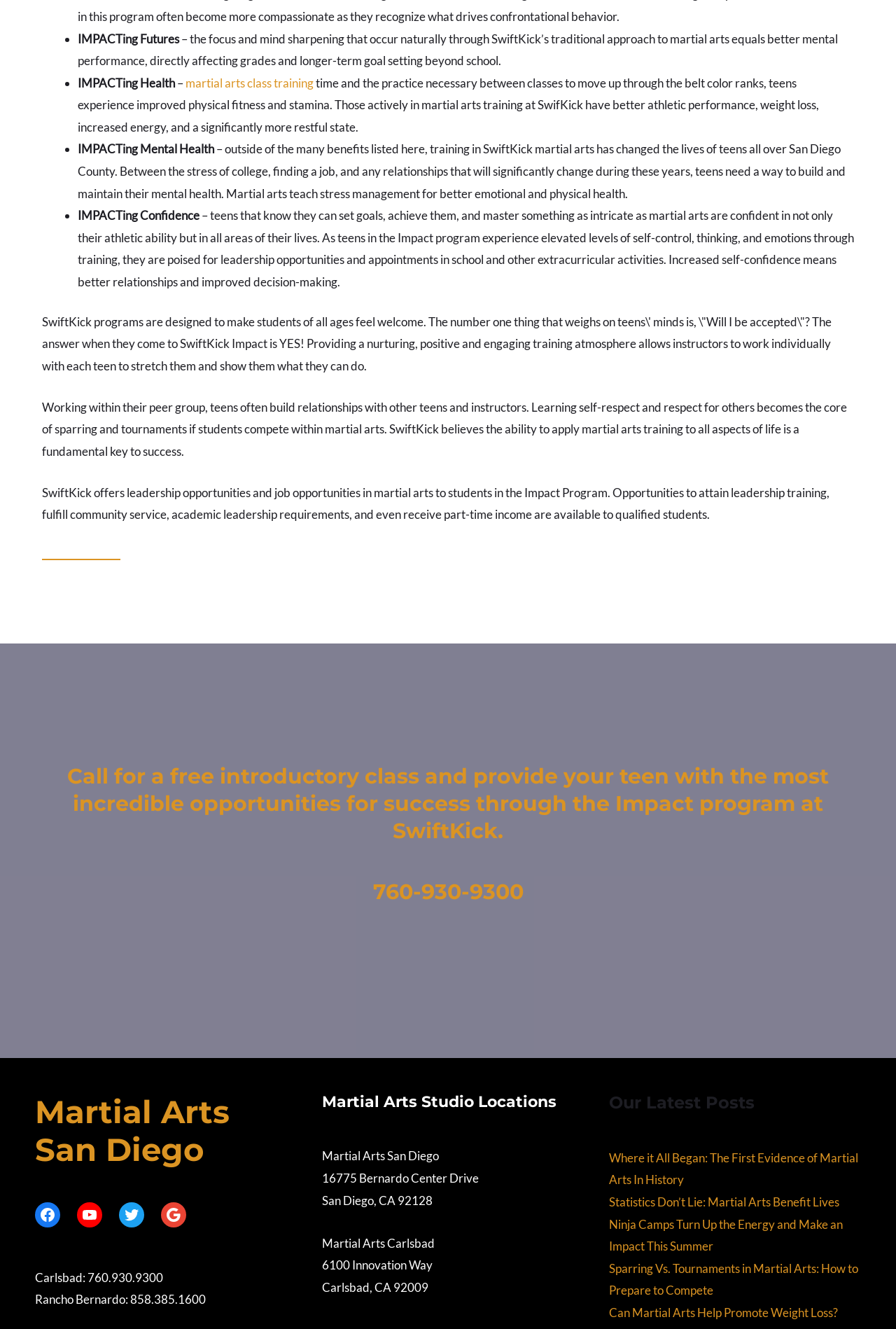Please give the bounding box coordinates of the area that should be clicked to fulfill the following instruction: "Call for a free introductory class". The coordinates should be in the format of four float numbers from 0 to 1, i.e., [left, top, right, bottom].

[0.047, 0.574, 0.953, 0.681]